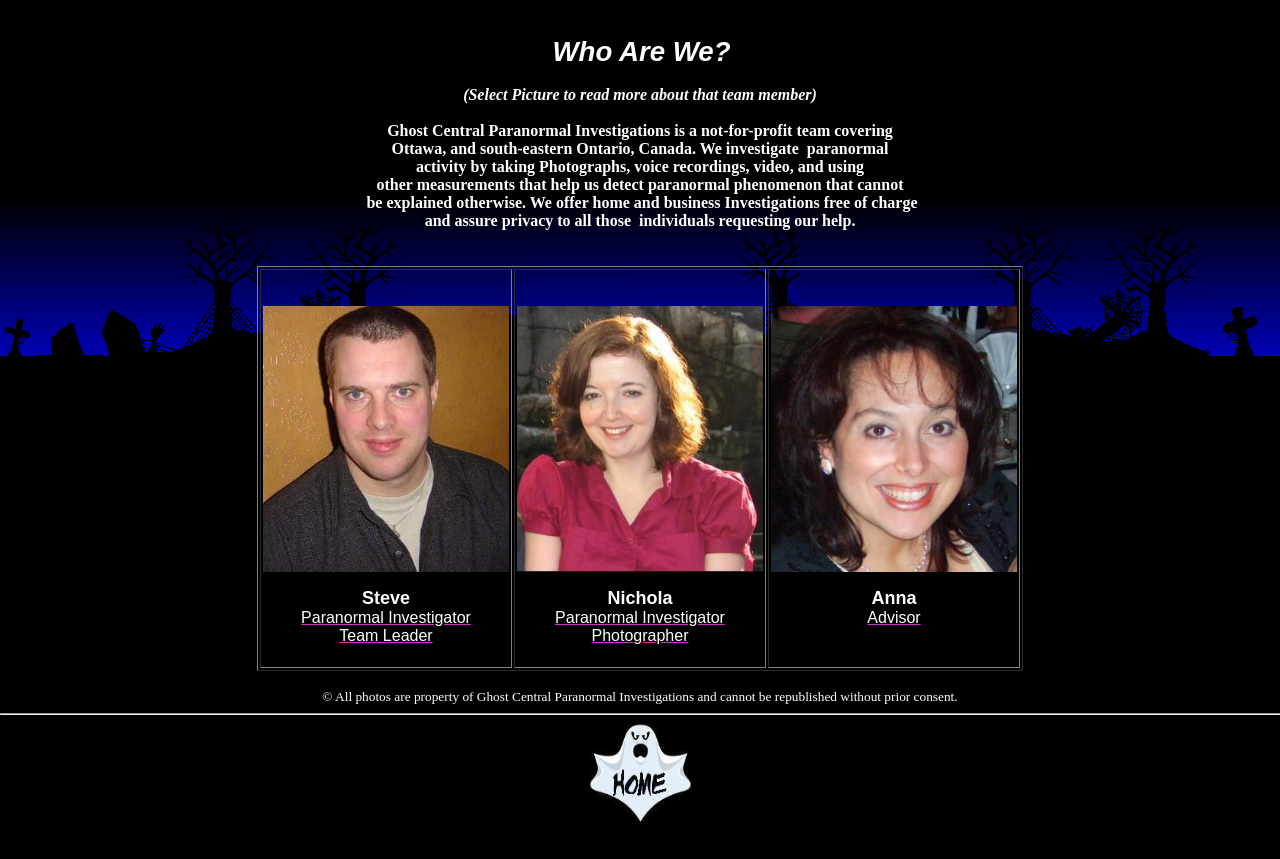Bounding box coordinates should be provided in the format (top-left x, top-left y, bottom-right x, bottom-right y) with all values between 0 and 1. Identify the bounding box for this UI element: Paranormal Investigator Team Leader

[0.235, 0.687, 0.368, 0.75]